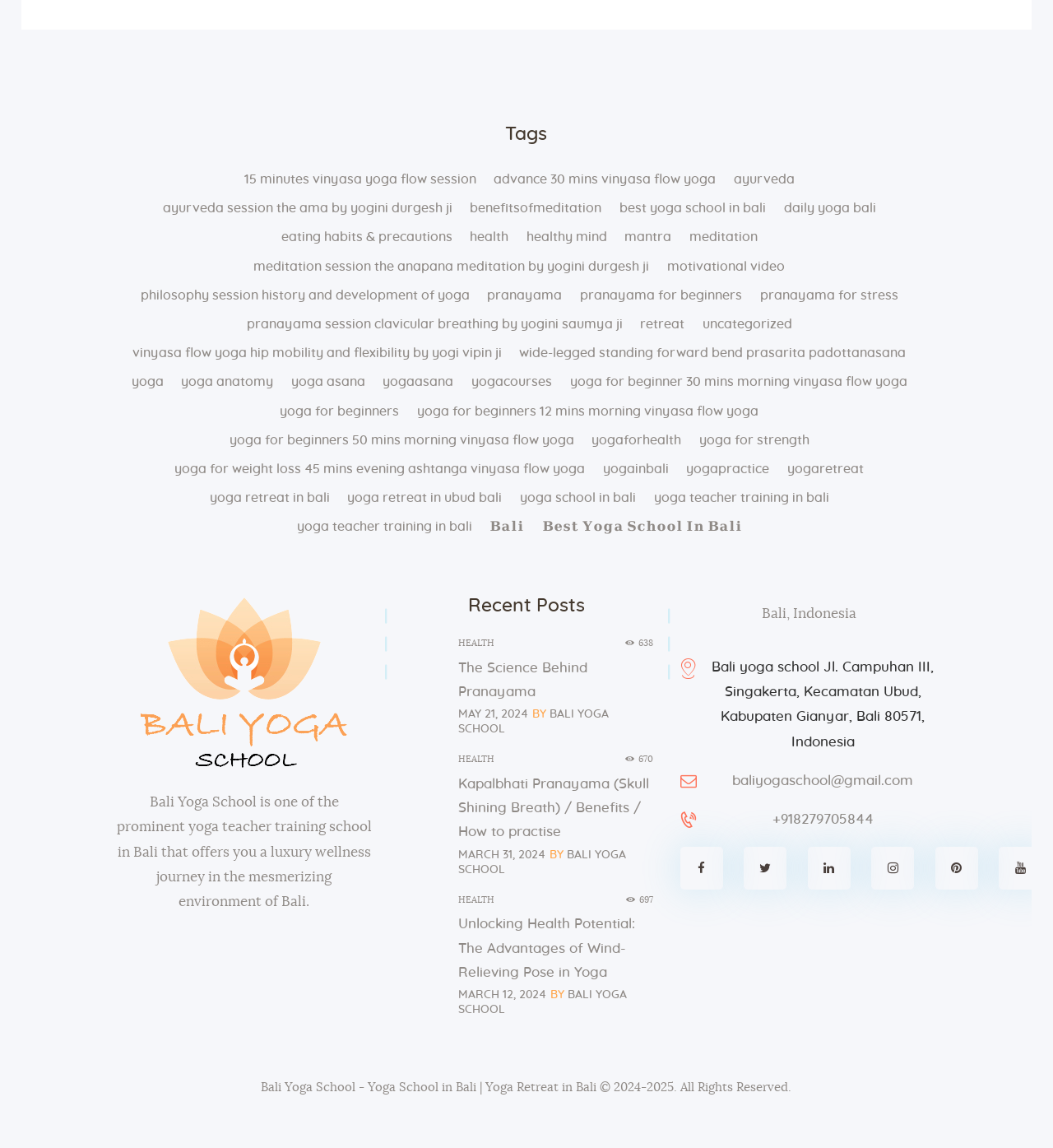Indicate the bounding box coordinates of the element that needs to be clicked to satisfy the following instruction: "click on '15 Minutes Vinyasa Yoga Flow Session'". The coordinates should be four float numbers between 0 and 1, i.e., [left, top, right, bottom].

[0.232, 0.15, 0.452, 0.163]